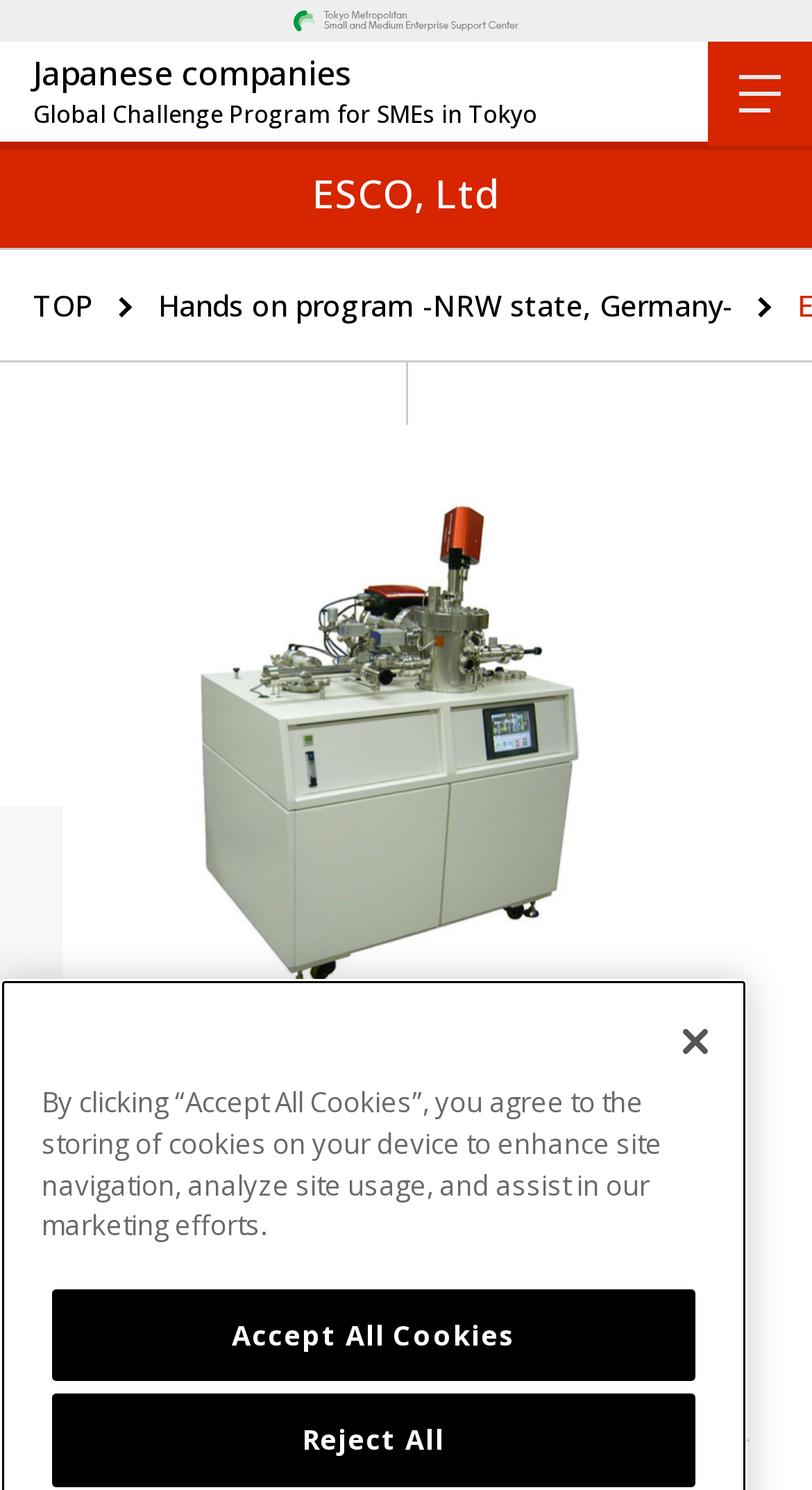What is the company name?
Using the image as a reference, deliver a detailed and thorough answer to the question.

I found the company name by looking at the figure with the logo and the figcaption that says 'Company Name', which is linked to 'ESCO, Ltd'.